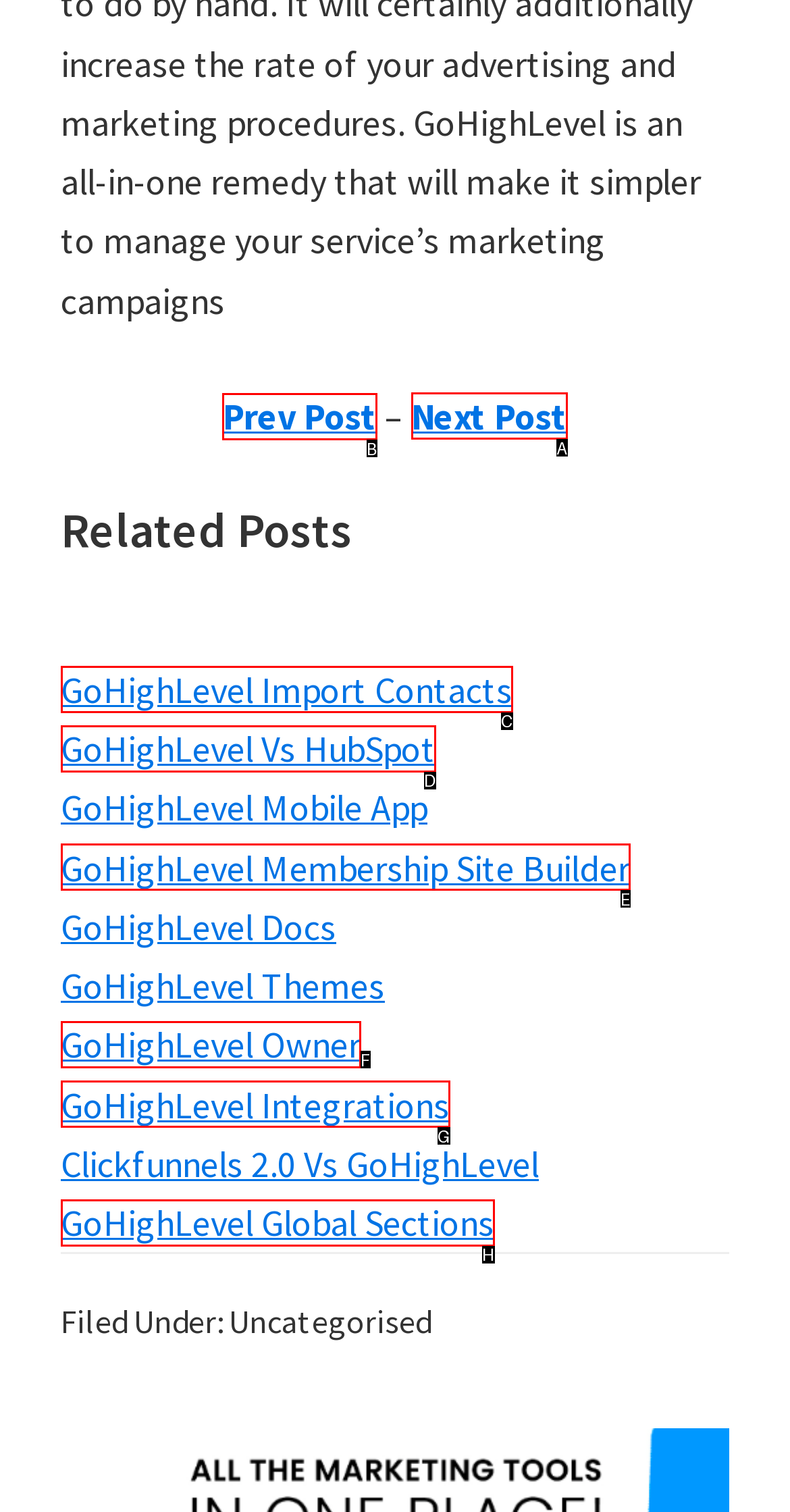Find the option you need to click to complete the following instruction: go to previous post
Answer with the corresponding letter from the choices given directly.

B